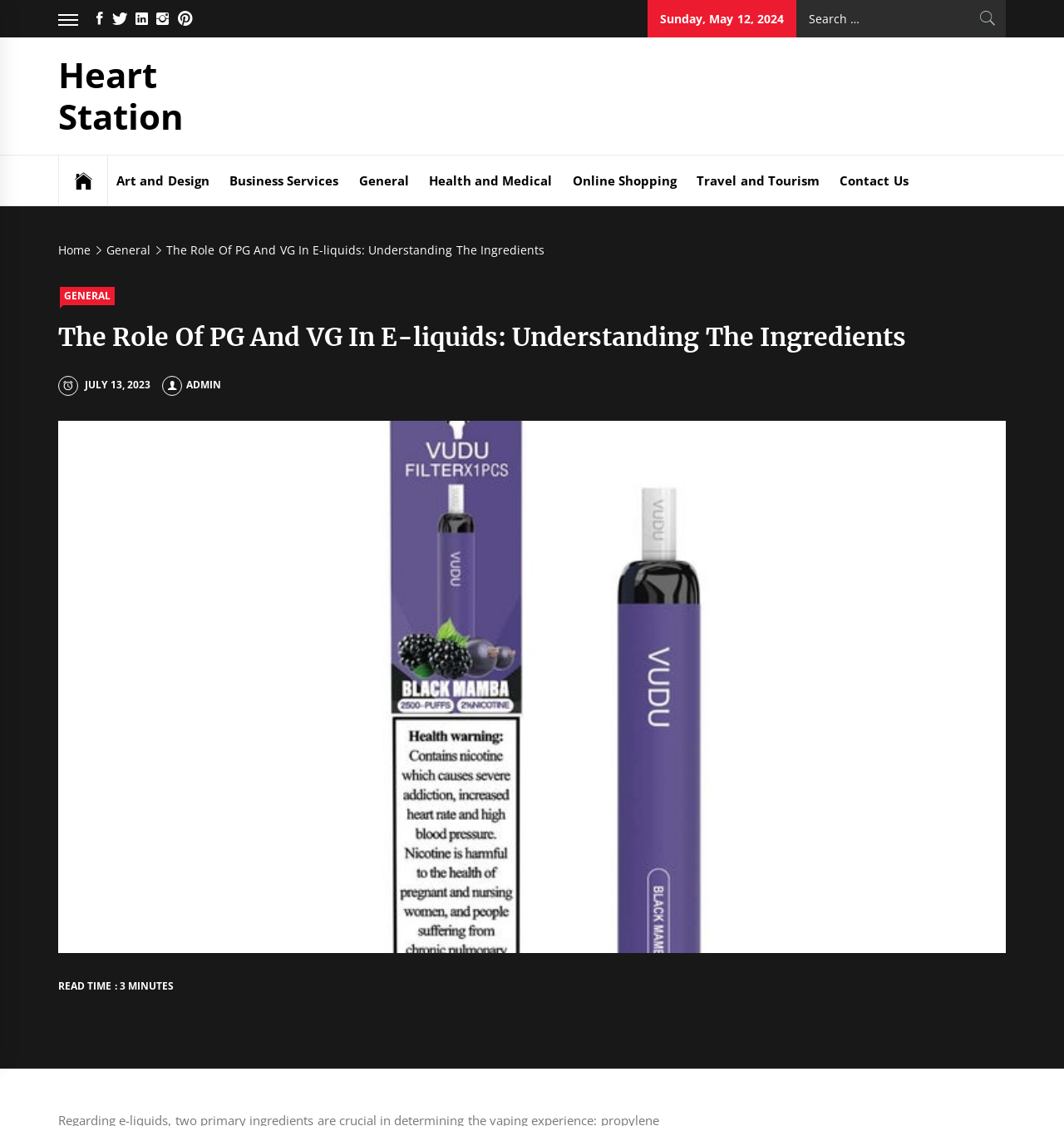Locate and extract the headline of this webpage.

The Role Of PG And VG In E-liquids: Understanding The Ingredients